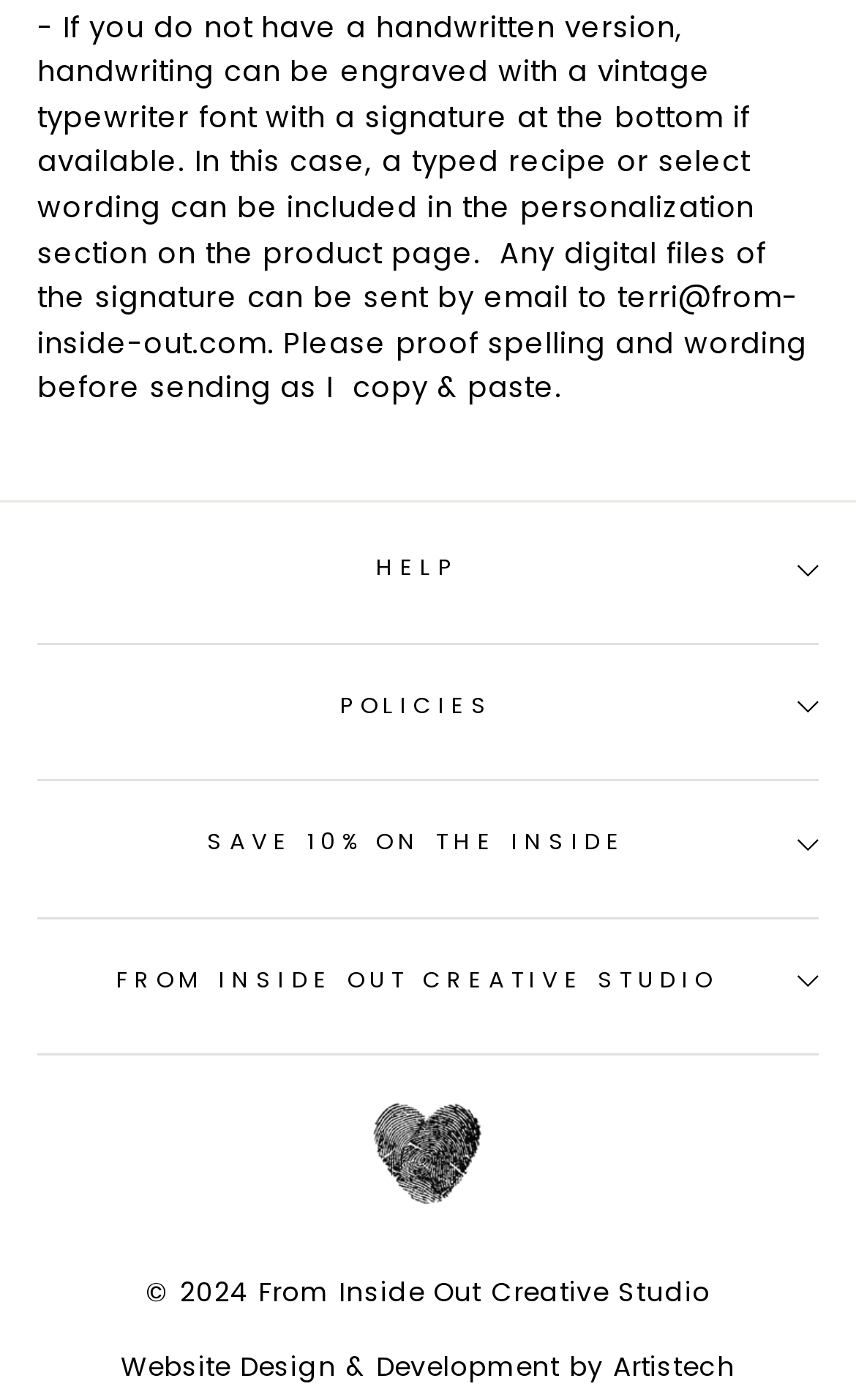What is the position of the 'HELP' button?
Offer a detailed and full explanation in response to the question.

Based on the bounding box coordinates, the 'HELP' button has a y1 value of 0.371, which is relatively small compared to other elements, indicating that it is located at the top-left section of the webpage.